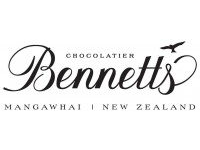Create a detailed narrative for the image.

The image features the elegant logo of Bennetts Chocolates, a renowned chocolatier based in Mangawhai, New Zealand. The logo showcases the name "Bennetts" in a sophisticated, flowing script, emphasizing its artisanal quality. Above the name, there is a stylized bird, symbolizing creativity and freedom, which adds a charming touch to the branding. The use of a classic black and white color palette enhances the logo's timeless style, making it appealing to chocolate lovers and connoisseurs alike. This visual representation reflects the brand’s commitment to quality and its roots in New Zealand.